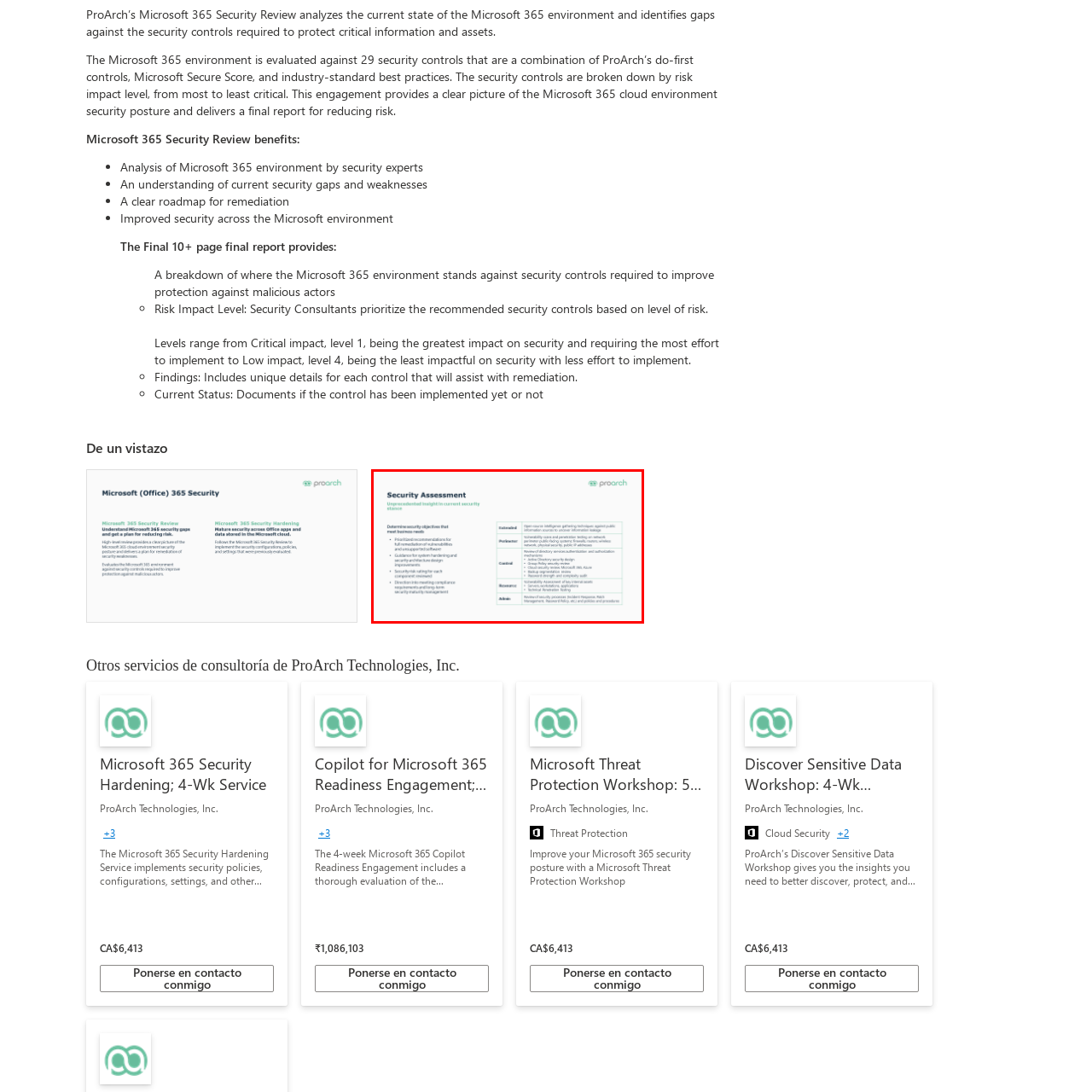Thoroughly describe the contents of the picture within the red frame.

The image titled "Snapshot 2 of Microsoft 365 Security Review: 3-Wk Assessment" presents a structured overview of a security assessment process aimed at evaluating and addressing business security needs. 

At the top, the heading "Security Assessment" emphasizes the goal of obtaining unprecedented insight into the current security stance of an organization. Below this, a key section outlines specific security objectives tailored to meet business requirements, such as:

- Establishing security parameters for a safe Microsoft 365 environment.
- Conducting comprehensive assessments to identify vulnerabilities and align with best practices.

This leads to categorized insights into various risk levels, with recommendations for implementing security controls. The categories include "Intended," which focuses on information intelligence and access management; "Control," emphasizing the significance of identity governance; "Resource," which details security design principles; and "Advice," providing additional recommendations for managing security resources effectively.

The design is clean and informative, intended for stakeholders seeking to understand the strengths and weaknesses of their current security posture within Microsoft 365.